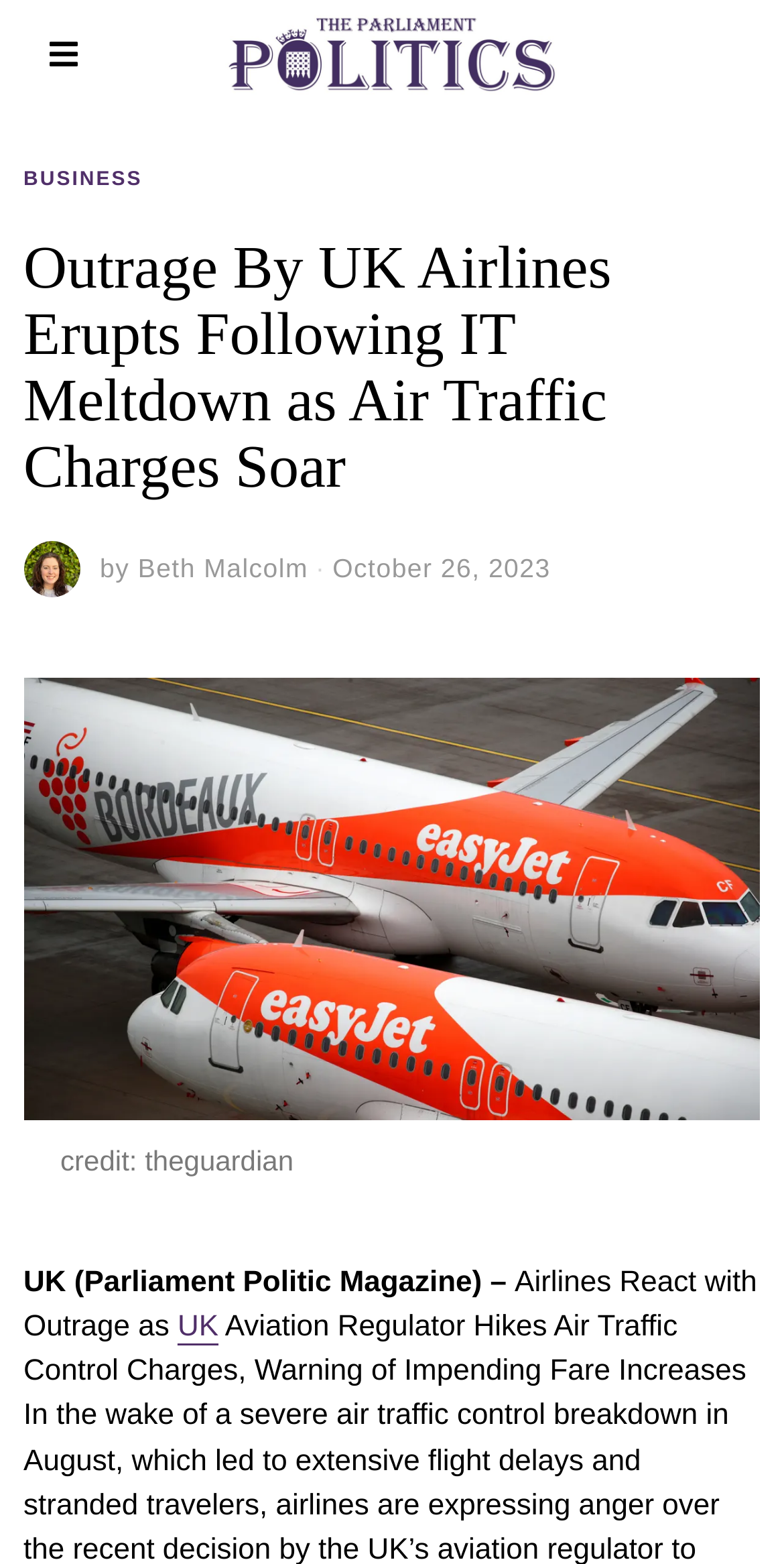Utilize the details in the image to give a detailed response to the question: Who is the author of the article?

I found the author's name by examining the header section of the webpage, where I saw a link with the text 'Beth Malcolm', which is likely the author's name.